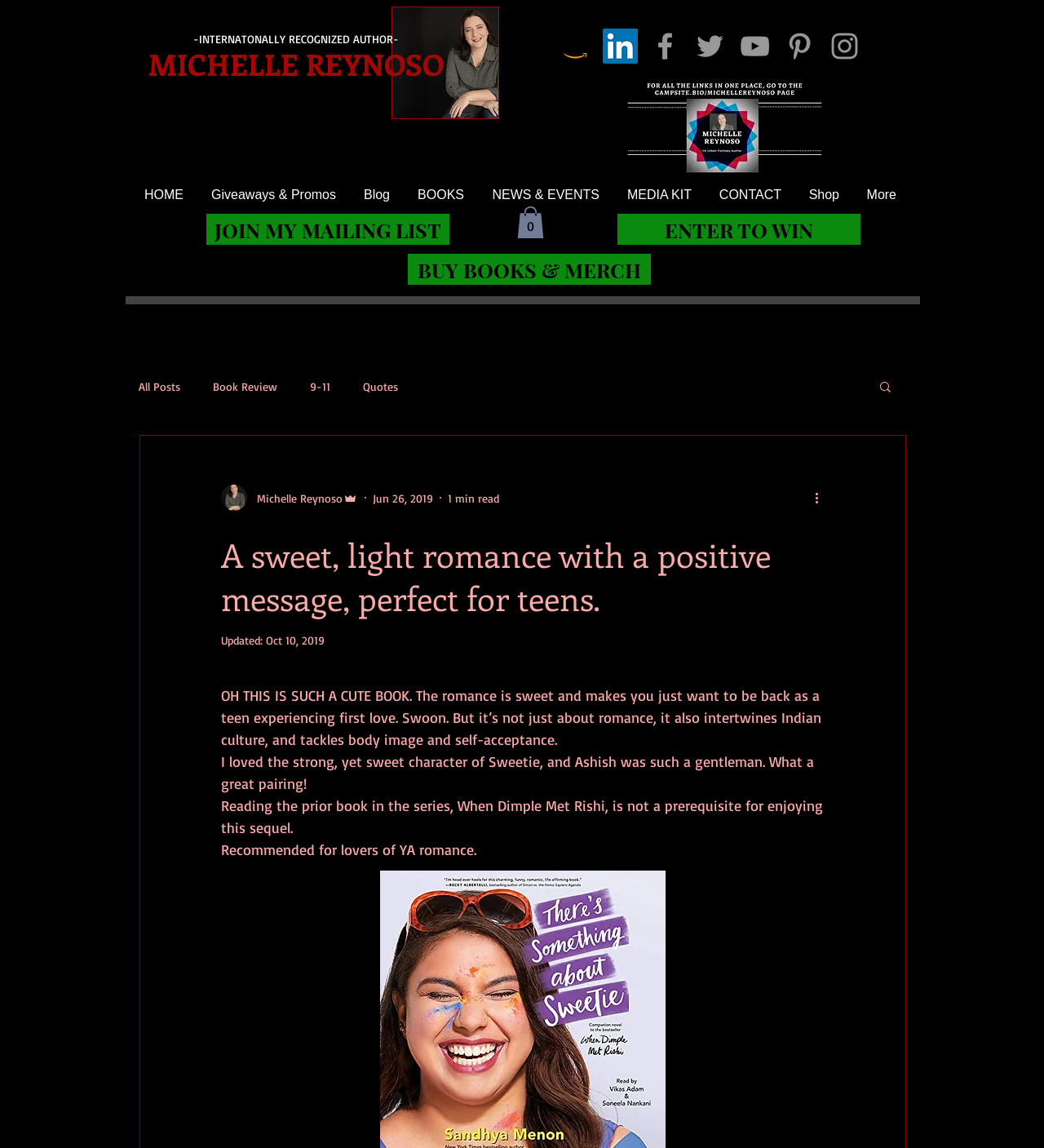Provide the bounding box coordinates for the UI element that is described by this text: "aria-label="Grey Instagram Icon"". The coordinates should be in the form of four float numbers between 0 and 1: [left, top, right, bottom].

[0.792, 0.025, 0.826, 0.055]